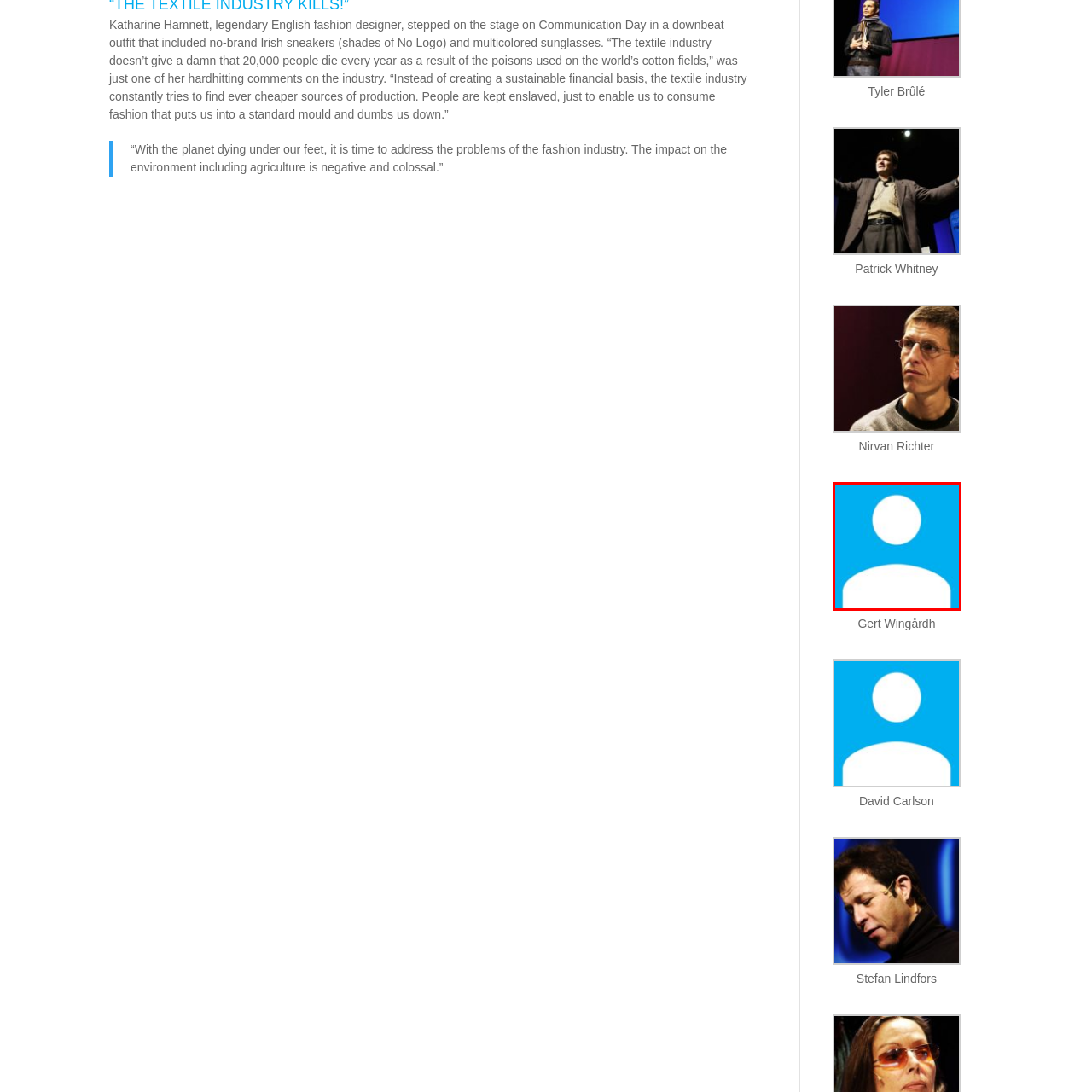Who is associated with the image?
Examine the red-bounded area in the image carefully and respond to the question with as much detail as possible.

The caption accompanying the image explicitly states 'Gert Wingårdh', indicating that the image is associated with this noted individual, likely within a gallery context related to a fashion or design event.